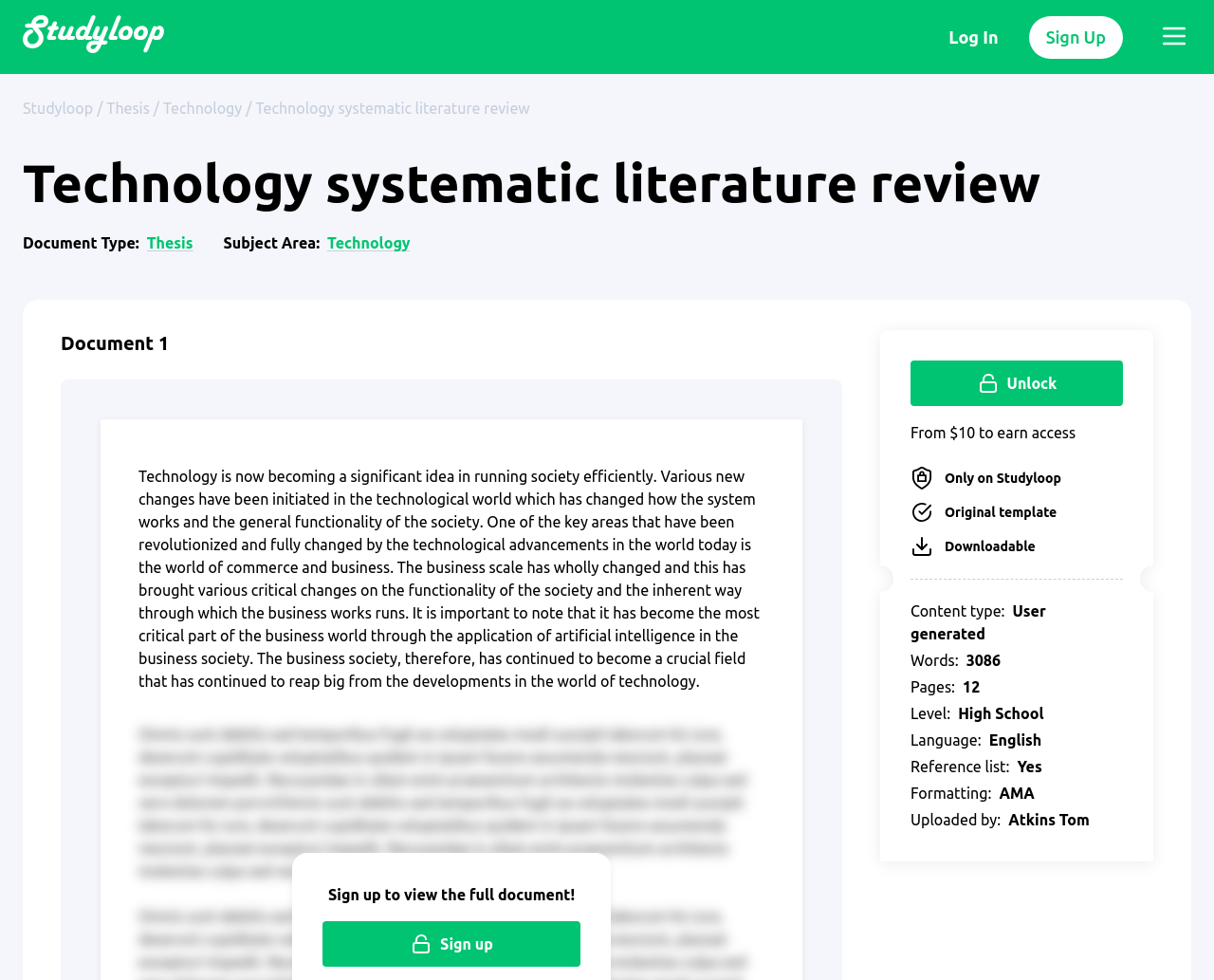Locate the bounding box coordinates of the region to be clicked to comply with the following instruction: "Open the menu". The coordinates must be four float numbers between 0 and 1, in the form [left, top, right, bottom].

[0.953, 0.019, 0.981, 0.056]